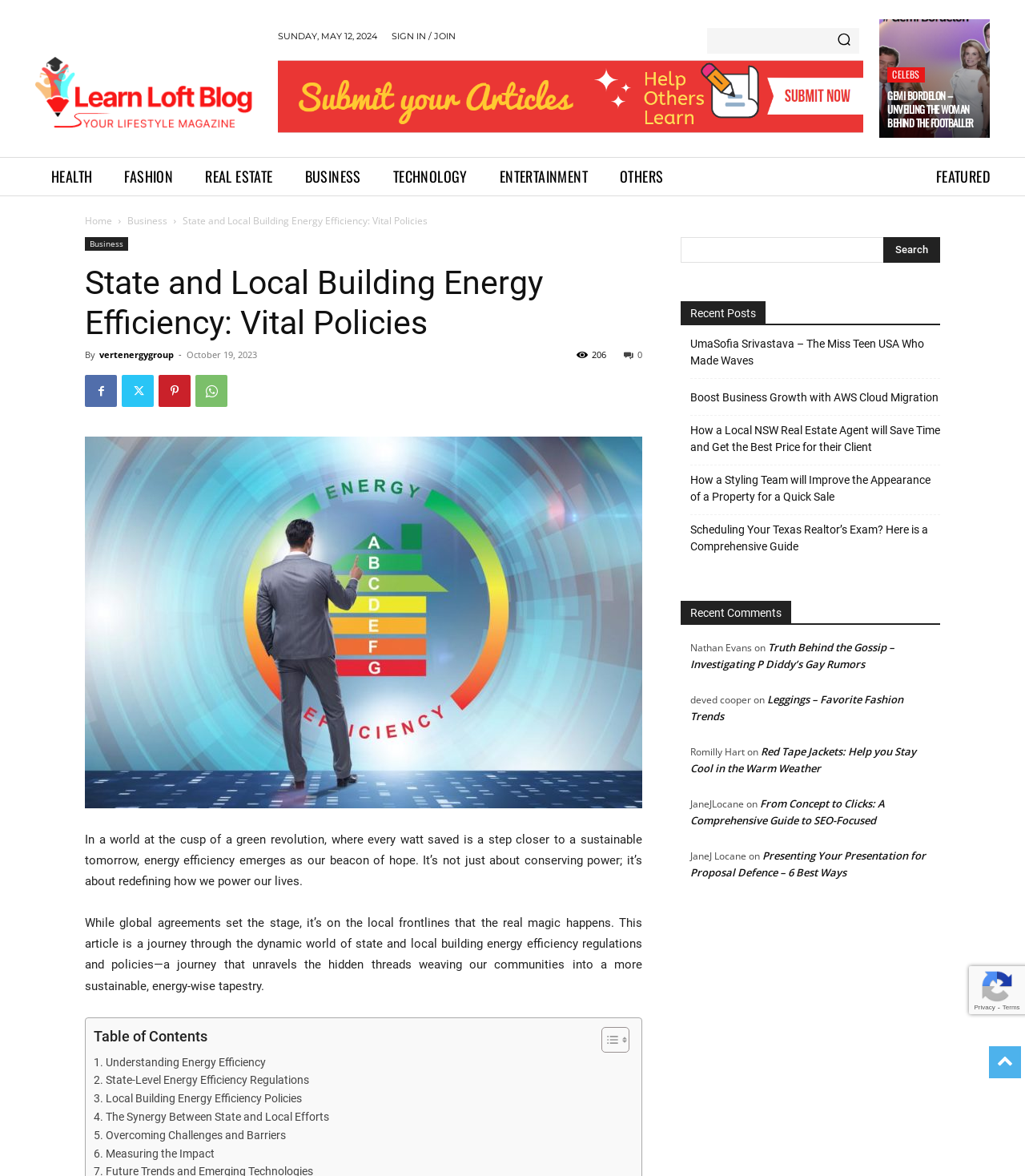Find the bounding box coordinates for the area that must be clicked to perform this action: "Check the table of contents".

[0.091, 0.872, 0.61, 0.896]